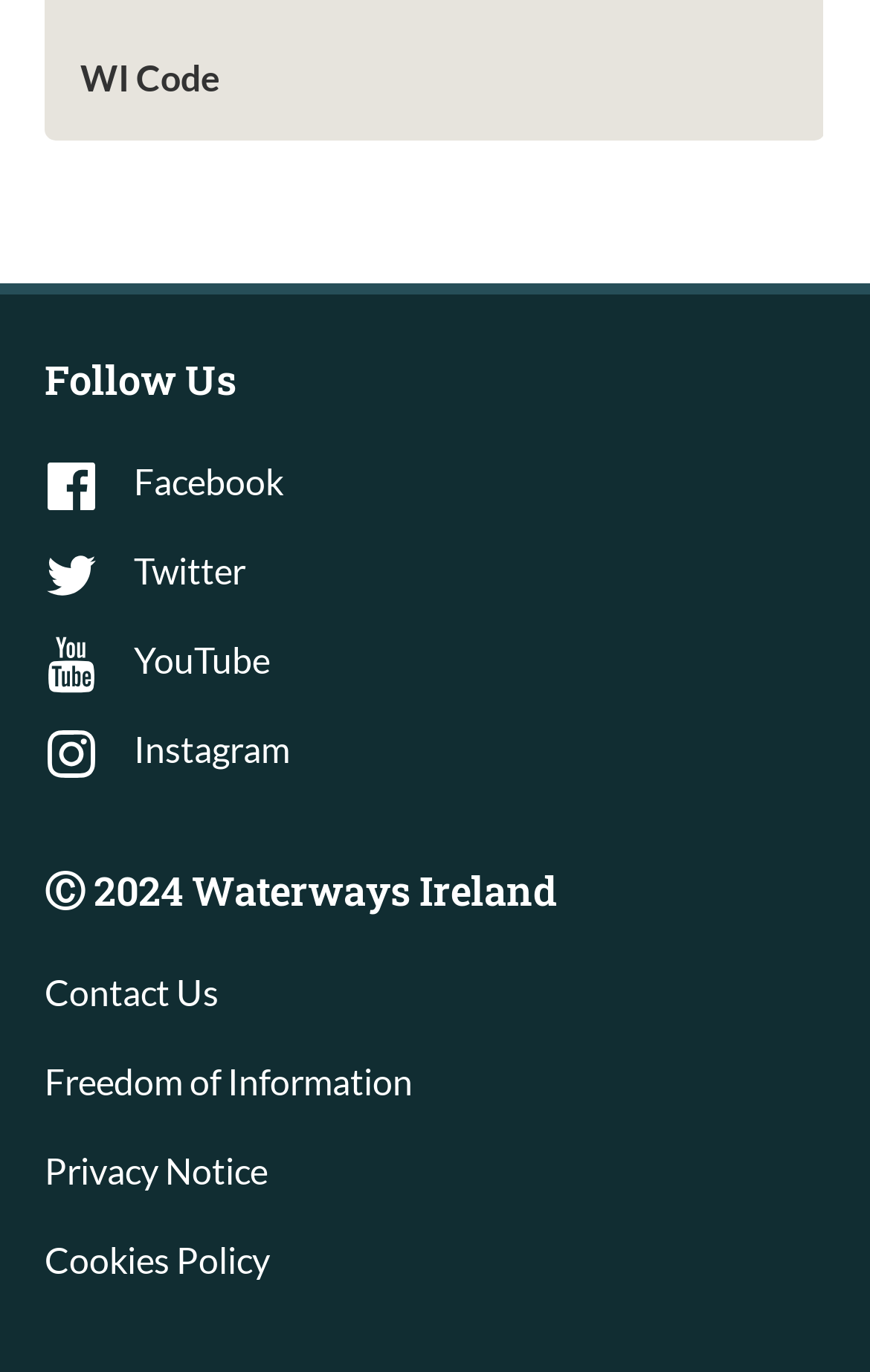Find and indicate the bounding box coordinates of the region you should select to follow the given instruction: "Check the privacy notice".

[0.051, 0.837, 0.308, 0.868]